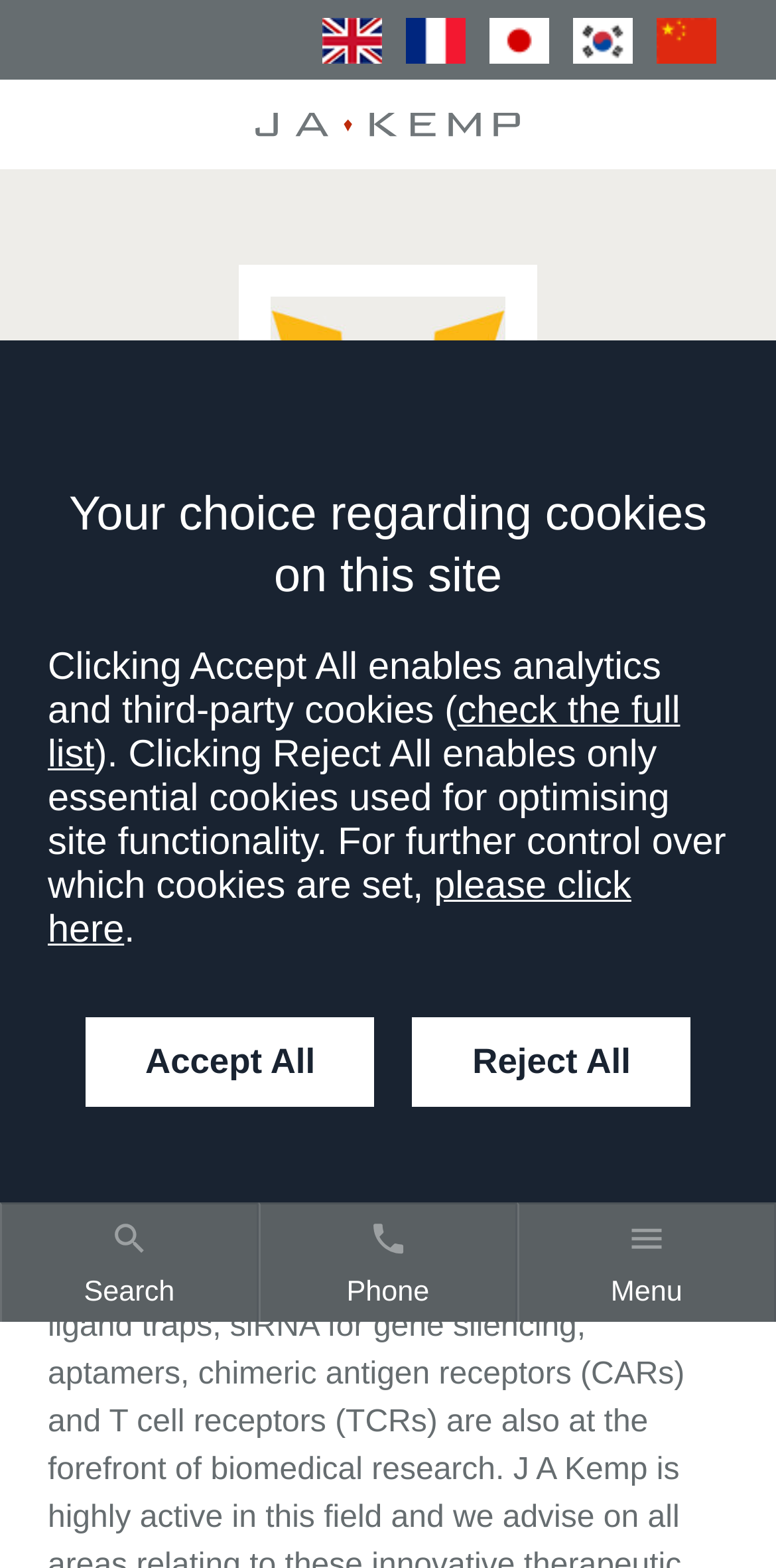What are the three buttons at the bottom of the page?
Relying on the image, give a concise answer in one word or a brief phrase.

Search, Phone, Menu